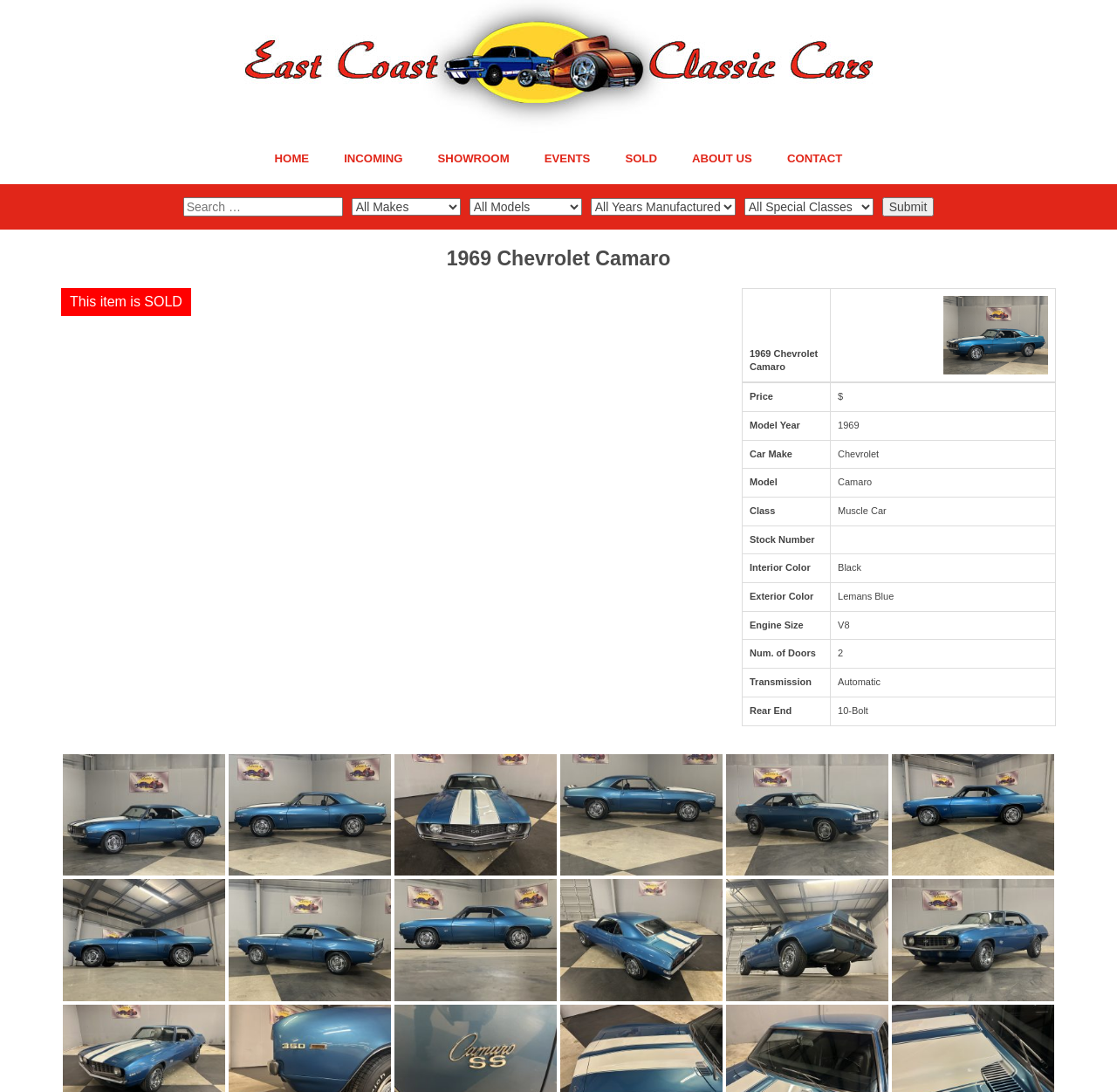Respond with a single word or phrase for the following question: 
What is the make of the car?

Chevrolet